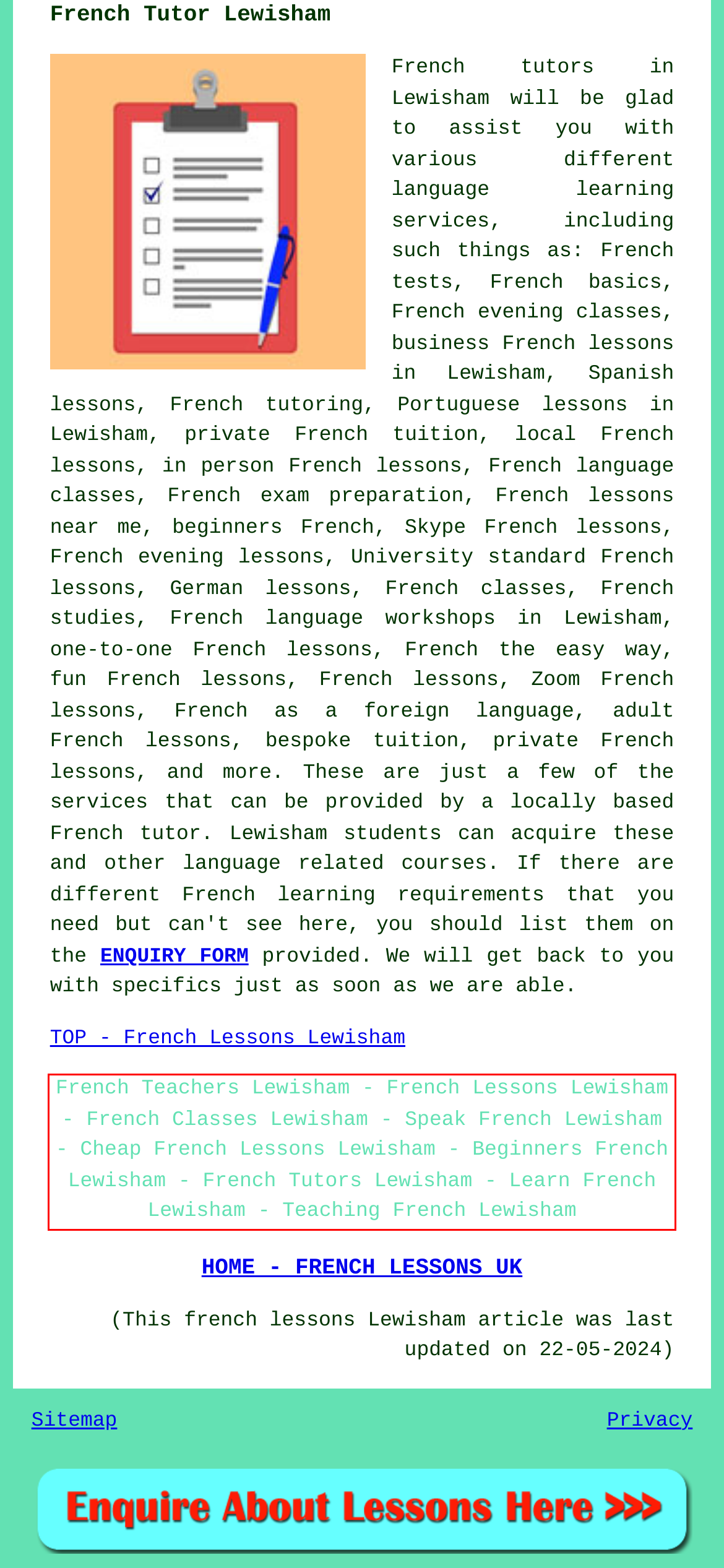Please look at the webpage screenshot and extract the text enclosed by the red bounding box.

French Teachers Lewisham - French Lessons Lewisham - French Classes Lewisham - Speak French Lewisham - Cheap French Lessons Lewisham - Beginners French Lewisham - French Tutors Lewisham - Learn French Lewisham - Teaching French Lewisham